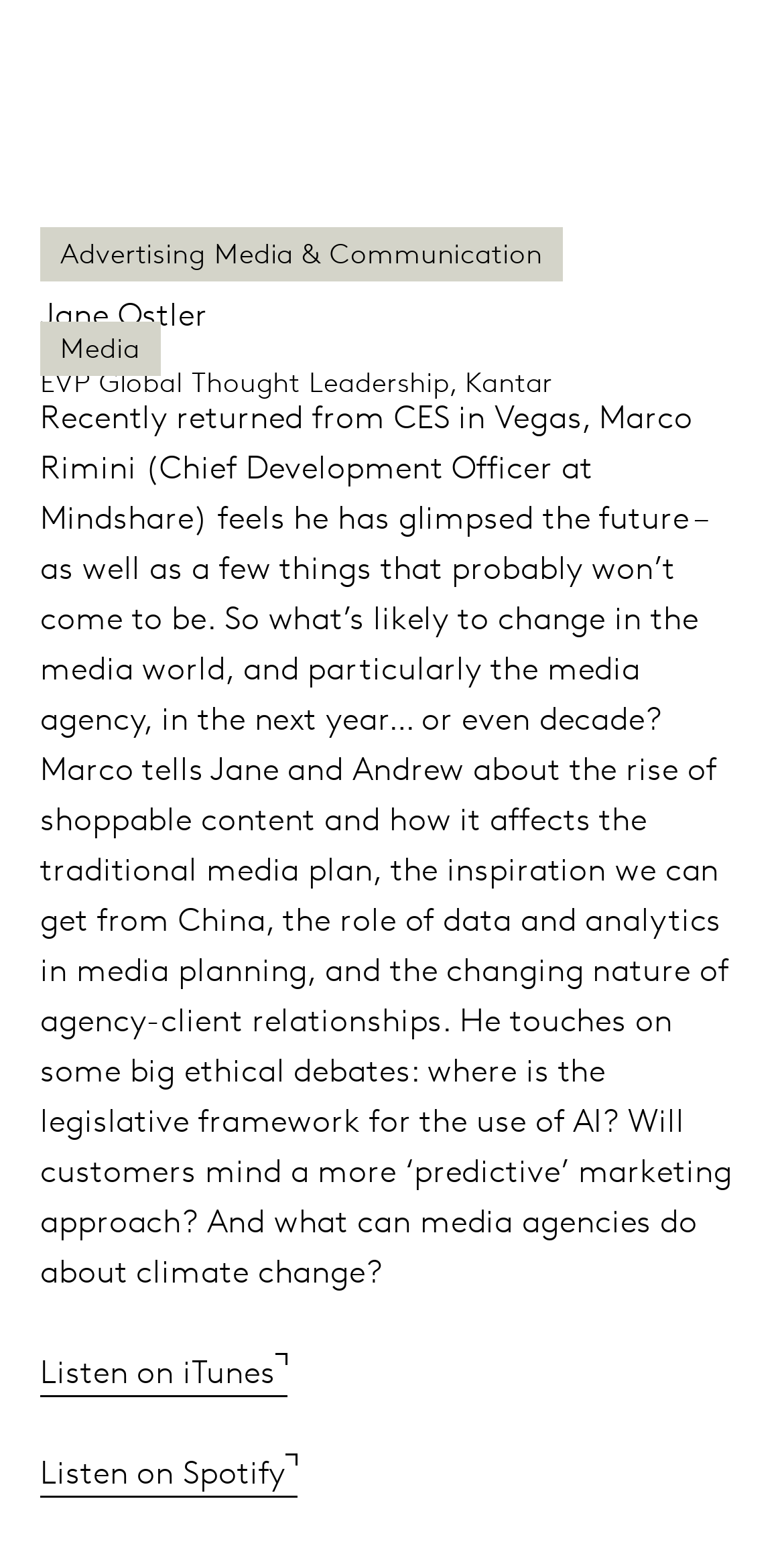Determine the bounding box coordinates for the UI element matching this description: "Media".

[0.077, 0.216, 0.178, 0.235]